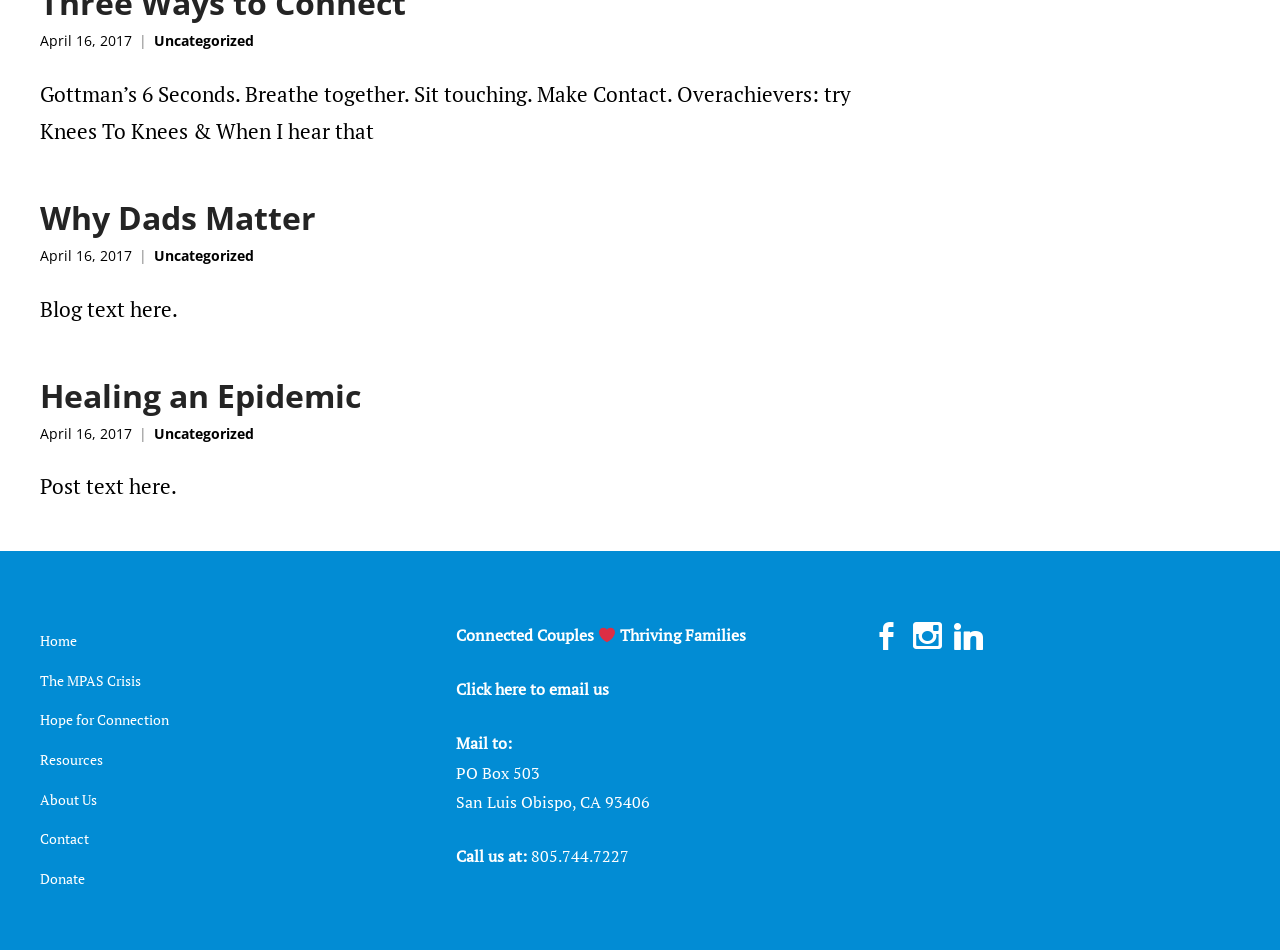Please specify the coordinates of the bounding box for the element that should be clicked to carry out this instruction: "Click on 'Why Dads Matter'". The coordinates must be four float numbers between 0 and 1, formatted as [left, top, right, bottom].

[0.031, 0.205, 0.247, 0.252]